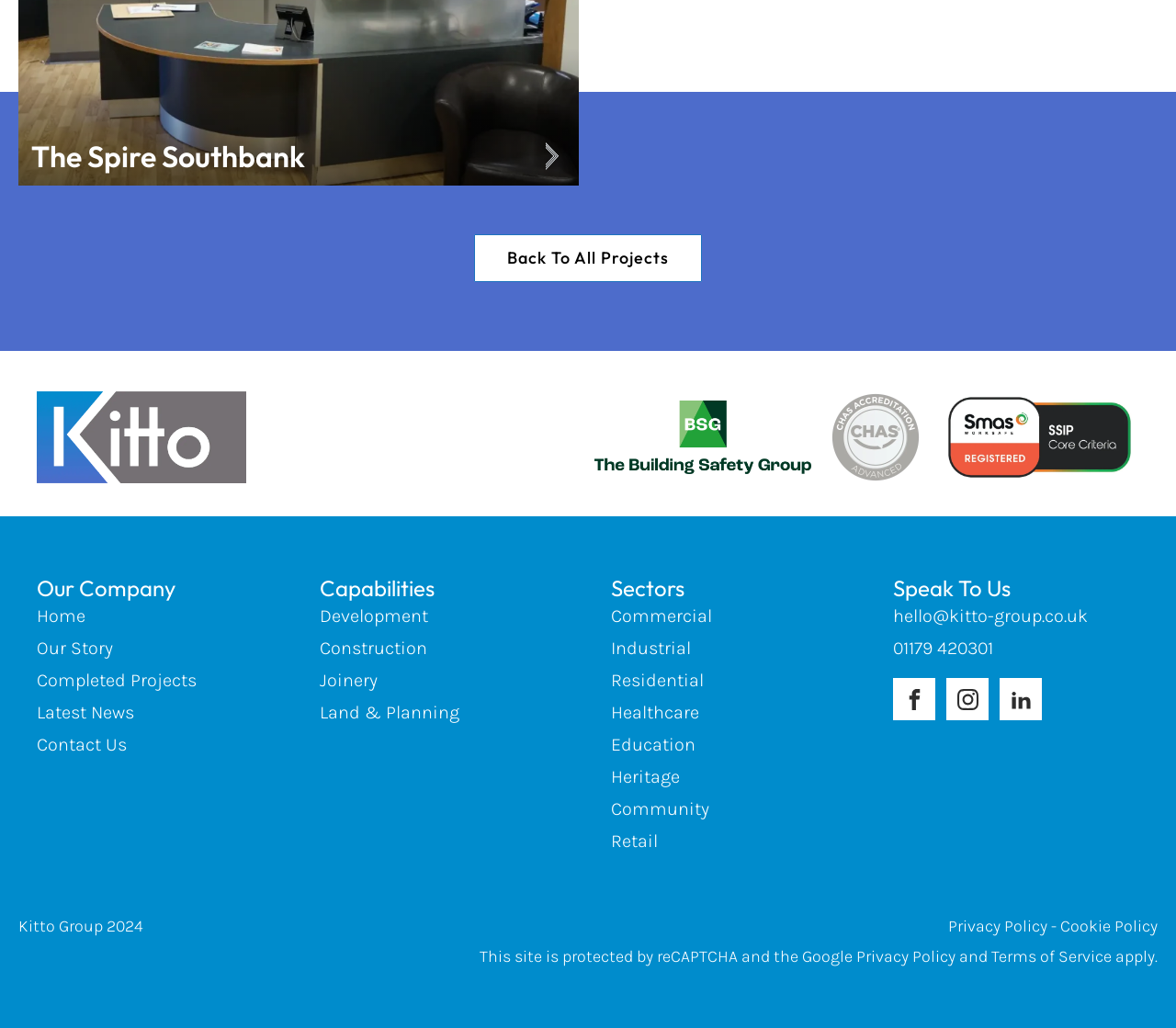How many sectors does the company operate in?
Based on the screenshot, give a detailed explanation to answer the question.

The company operates in 7 sectors, which can be found in the section 'Sectors' with links to 'Commercial', 'Industrial', 'Residential', 'Healthcare', 'Education', 'Heritage', and 'Community'.